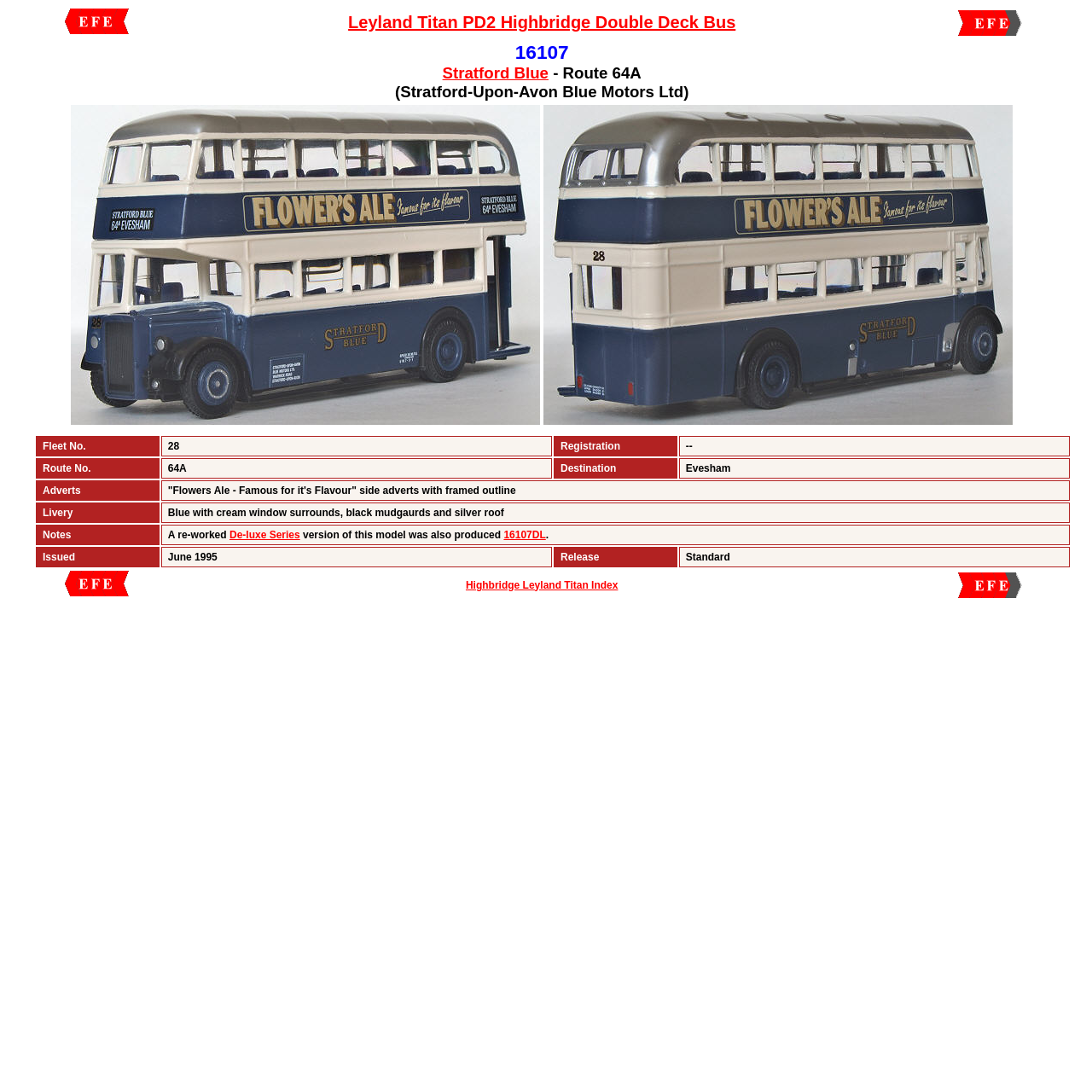Provide the bounding box coordinates for the area that should be clicked to complete the instruction: "Check the 'Fleet No.' information".

[0.033, 0.399, 0.146, 0.418]